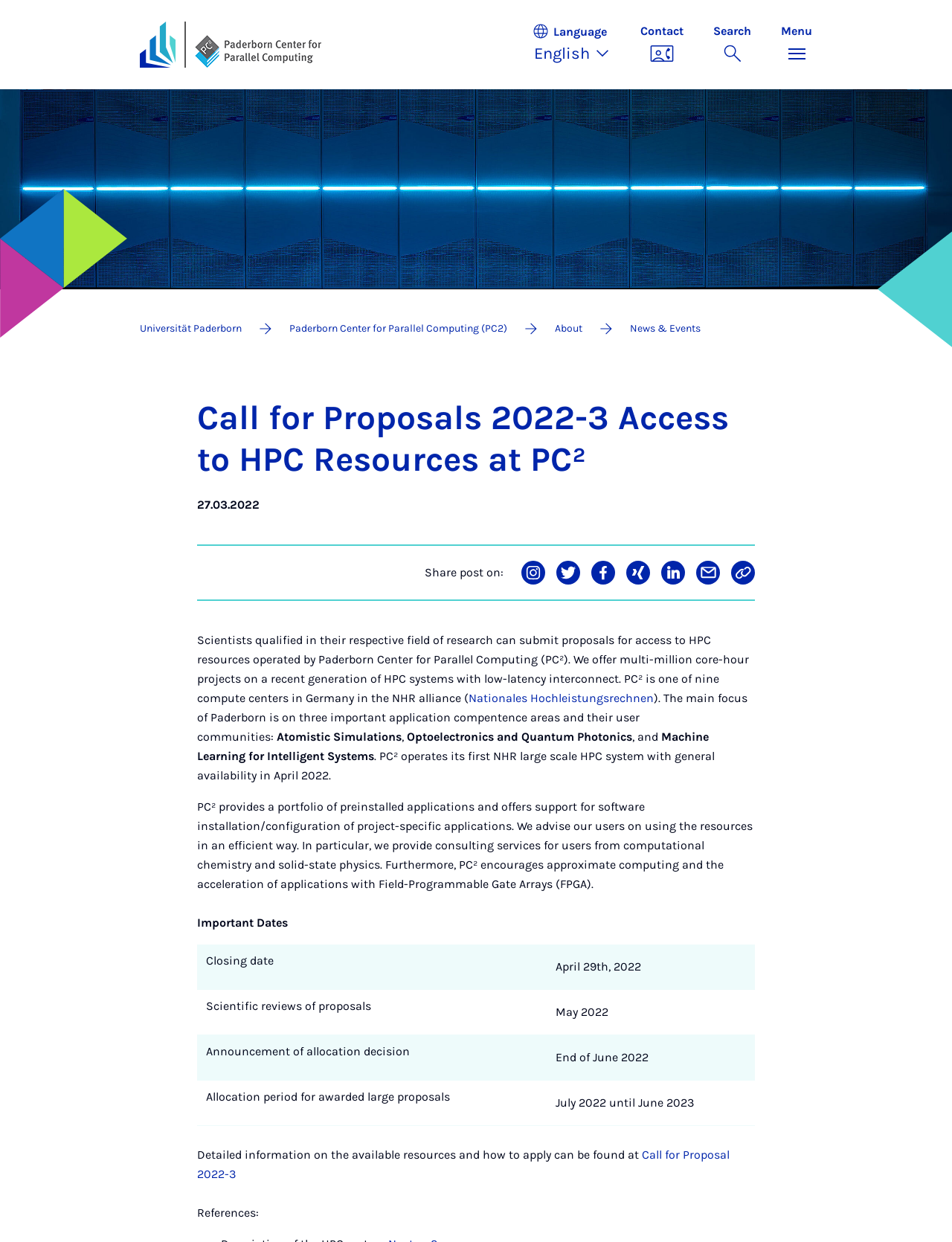Please give a concise answer to this question using a single word or phrase: 
What is the main focus of Paderborn?

Three application competence areas